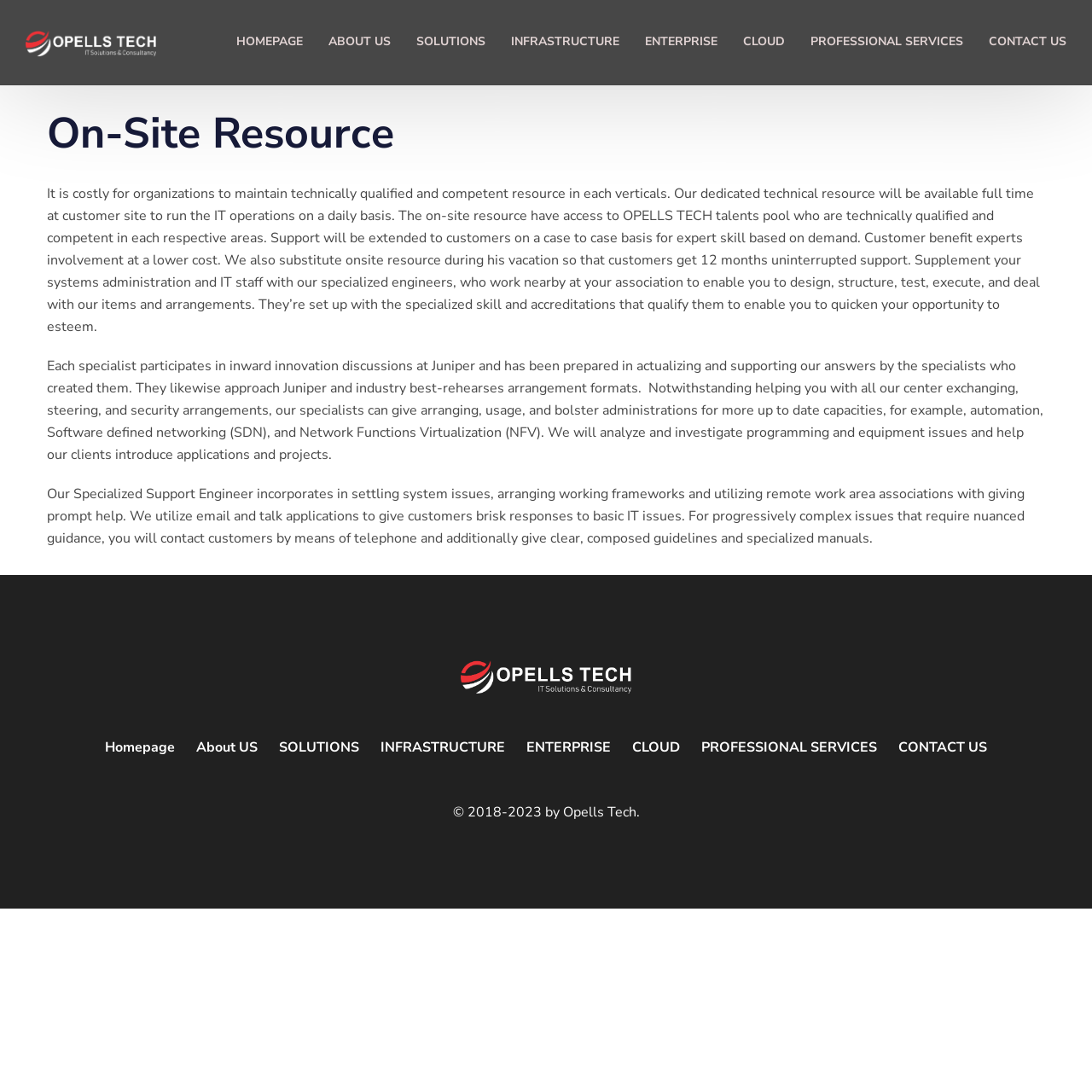Please provide a brief answer to the following inquiry using a single word or phrase:
What is the role of Opells Tech's Specialized Support Engineer?

Resolving system issues